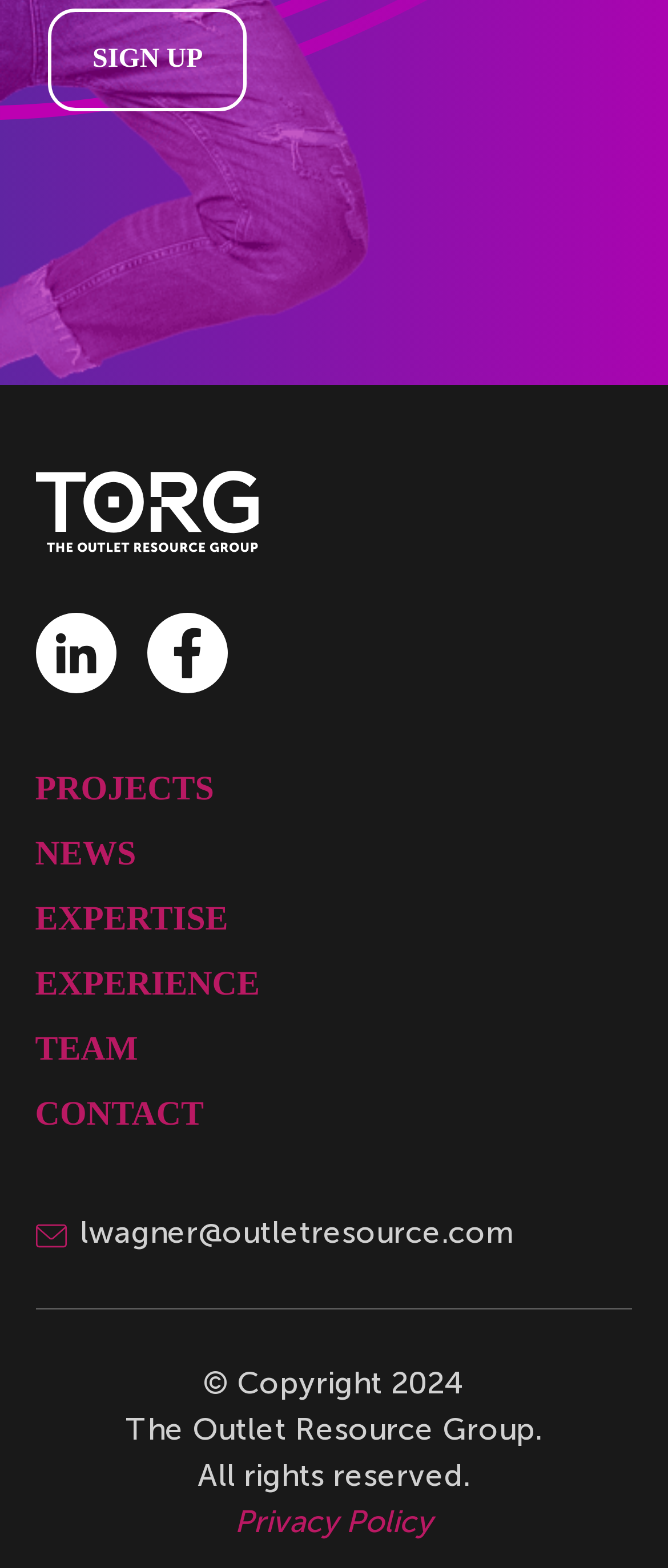Please identify the bounding box coordinates of the element that needs to be clicked to execute the following command: "View the TEAM page". Provide the bounding box using four float numbers between 0 and 1, formatted as [left, top, right, bottom].

[0.053, 0.656, 0.363, 0.683]